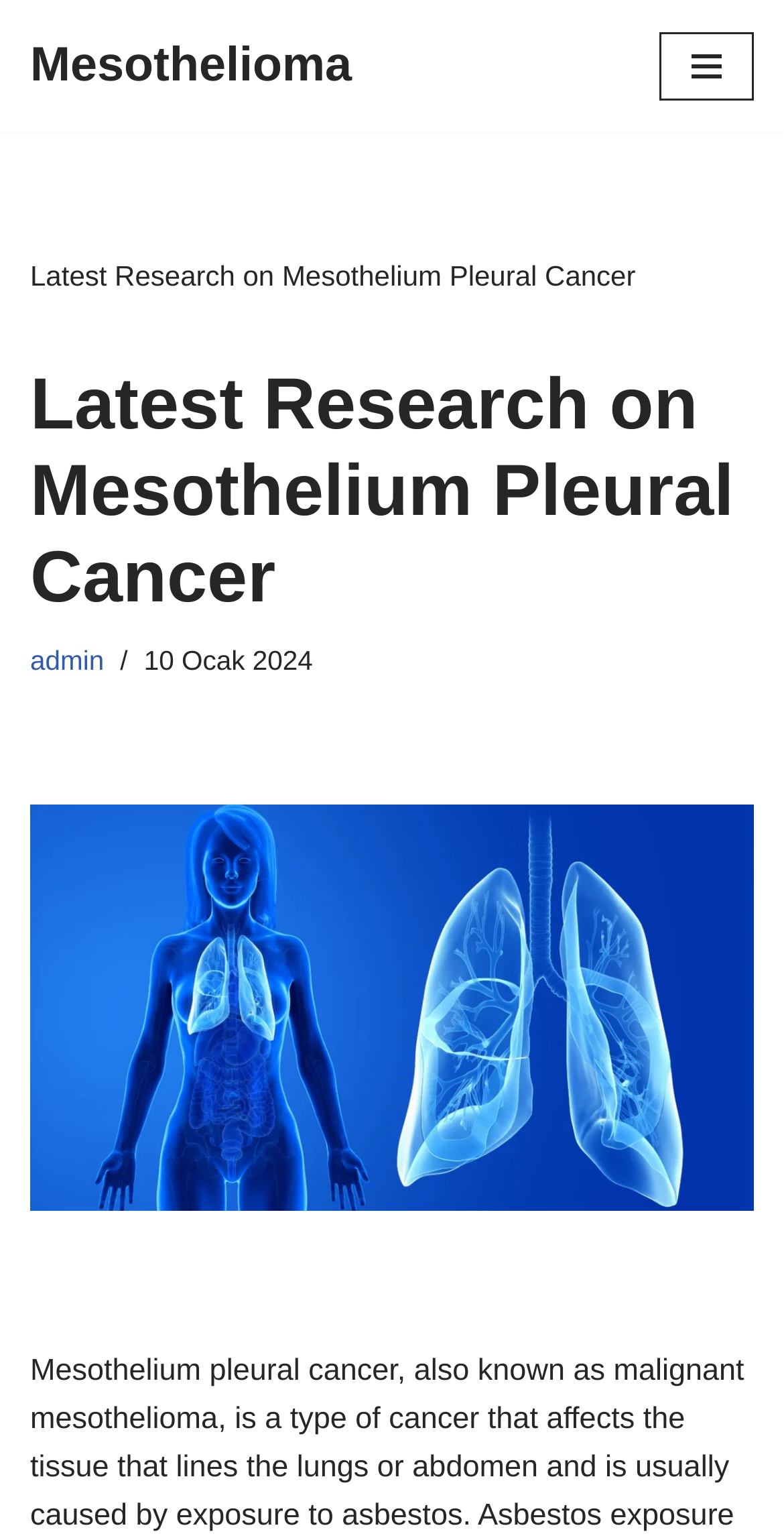Please determine the main heading text of this webpage.

Latest Research on Mesothelium Pleural Cancer